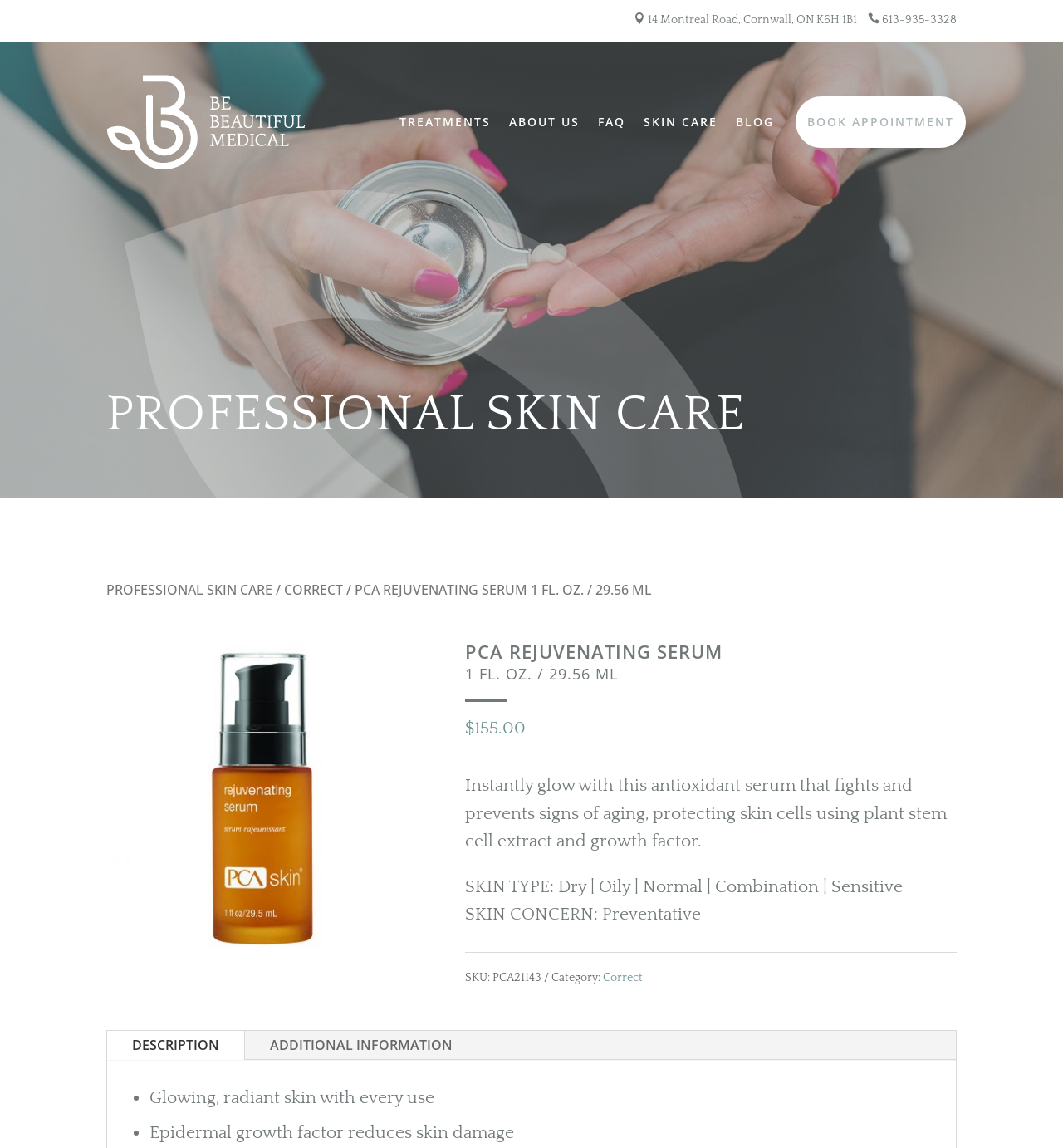By analyzing the image, answer the following question with a detailed response: What is the category of the PCA Rejuvenating Serum?

I found the category by looking at the StaticText element with the text 'Category:' and the link element with the text 'Correct' located below the product details, which is a common location for product categorization.